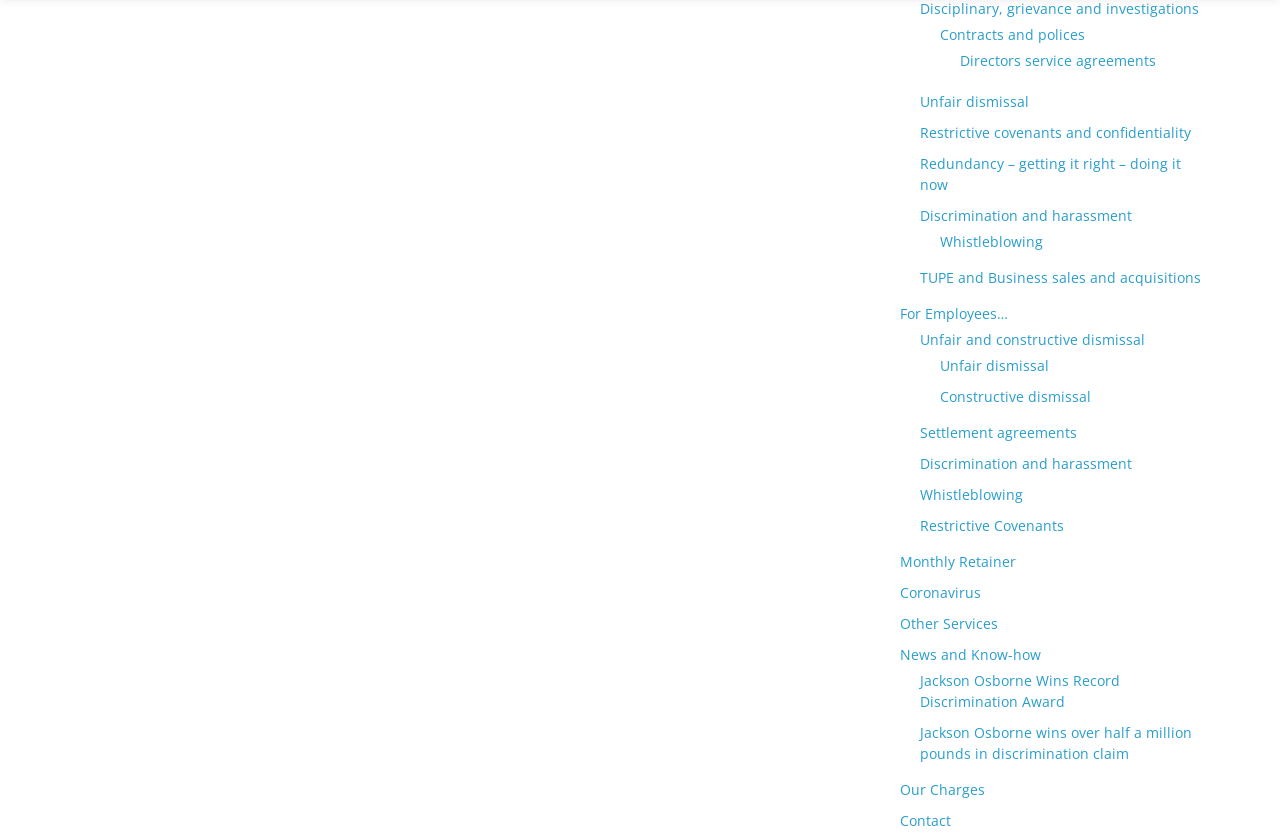Determine the bounding box coordinates of the section I need to click to execute the following instruction: "Learn about unfair dismissal". Provide the coordinates as four float numbers between 0 and 1, i.e., [left, top, right, bottom].

[0.719, 0.11, 0.804, 0.132]